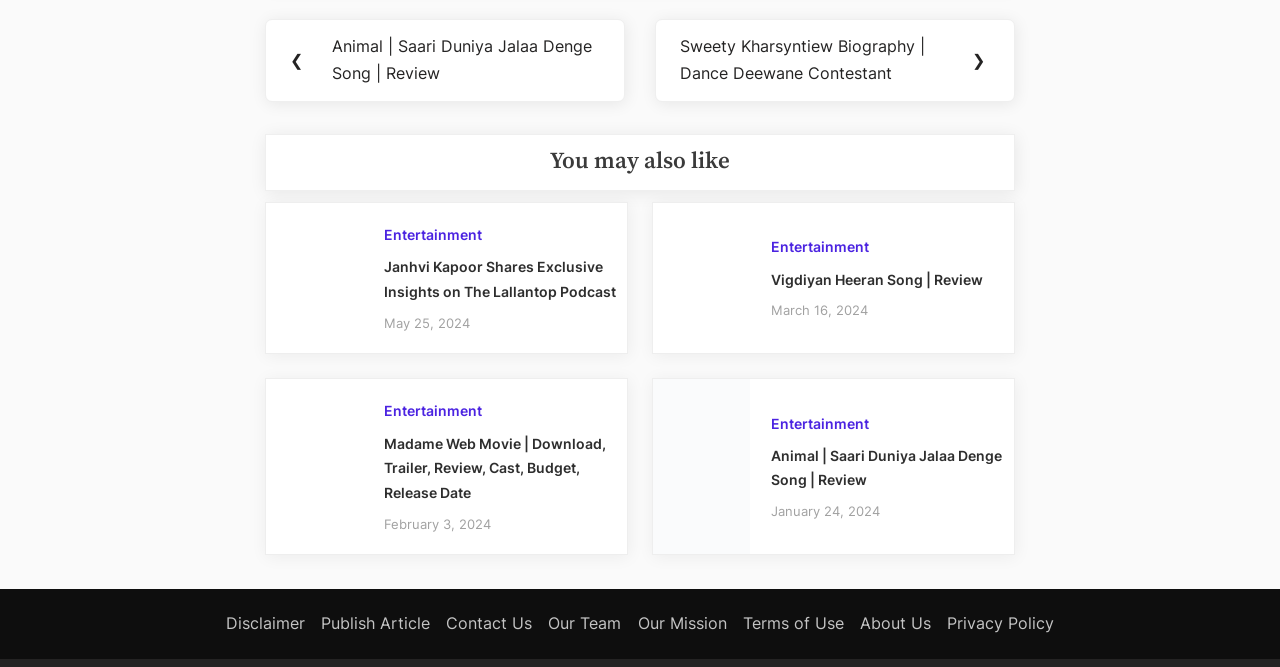Predict the bounding box coordinates of the UI element that matches this description: "Terms of Use". The coordinates should be in the format [left, top, right, bottom] with each value between 0 and 1.

[0.58, 0.919, 0.659, 0.949]